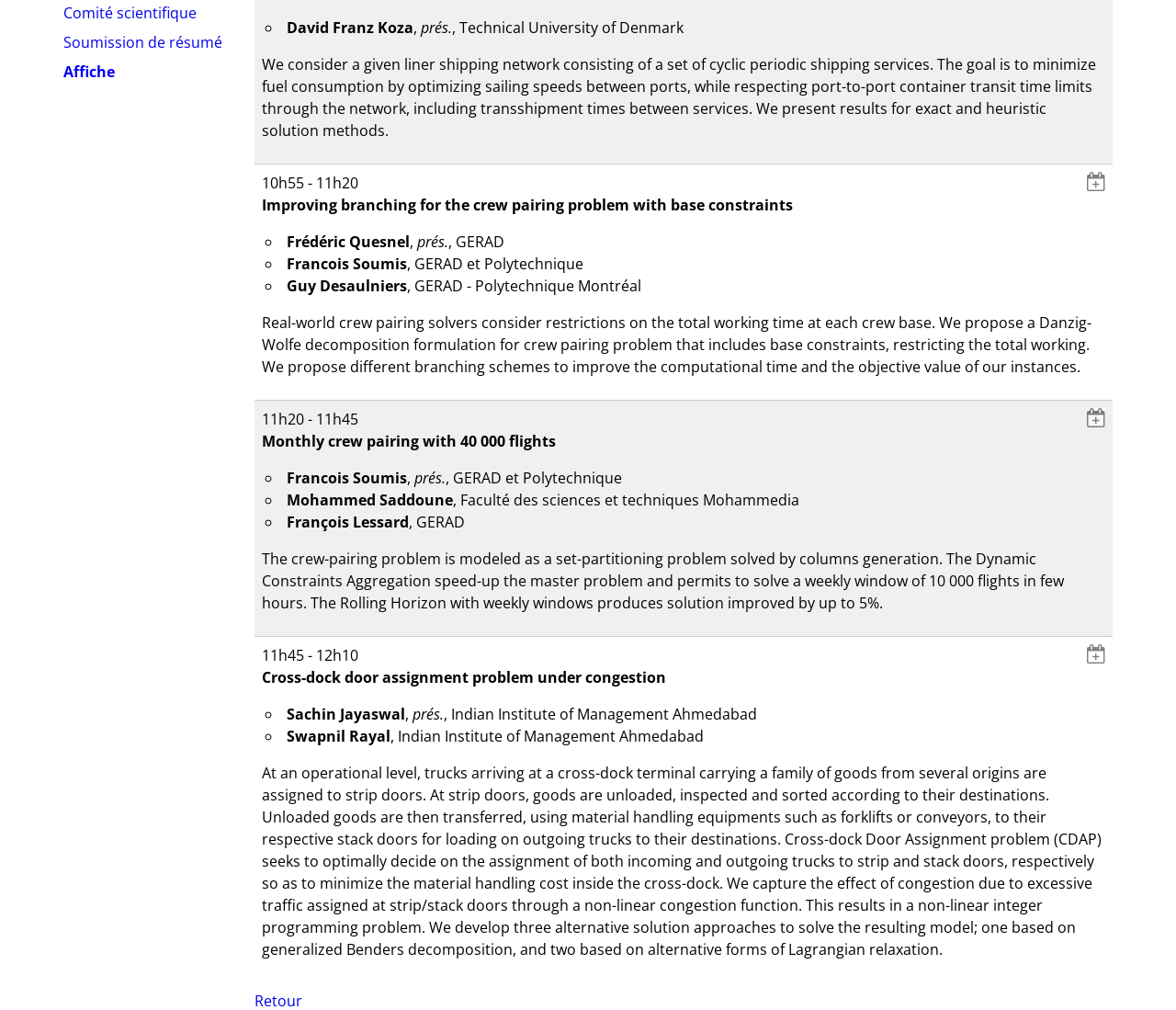Find the bounding box coordinates for the HTML element described as: "Comité scientifique". The coordinates should consist of four float values between 0 and 1, i.e., [left, top, right, bottom].

[0.054, 0.003, 0.167, 0.023]